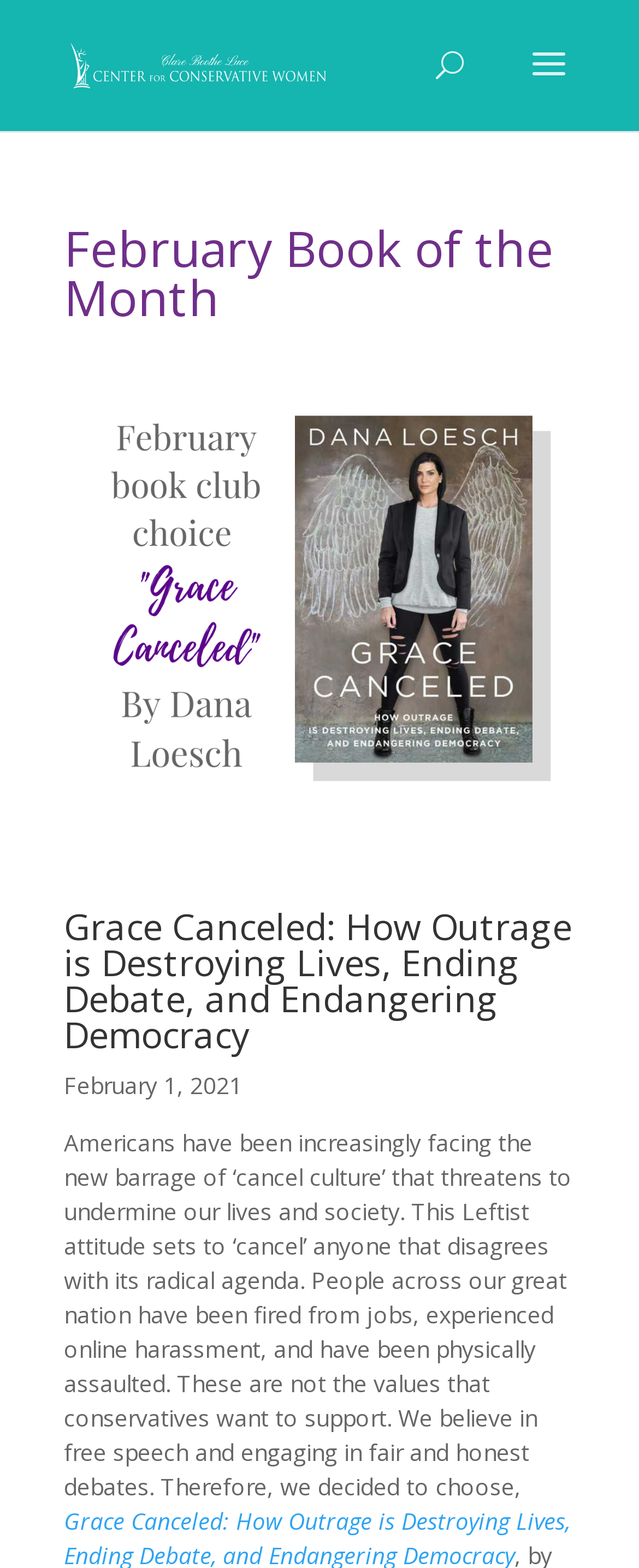What is the name of the organization?
Give a thorough and detailed response to the question.

I found the answer by looking at the link element with the text 'Clare Boothe Luce Center for Conservative Women' and the corresponding image element with the same text, which suggests that it is the name of the organization.